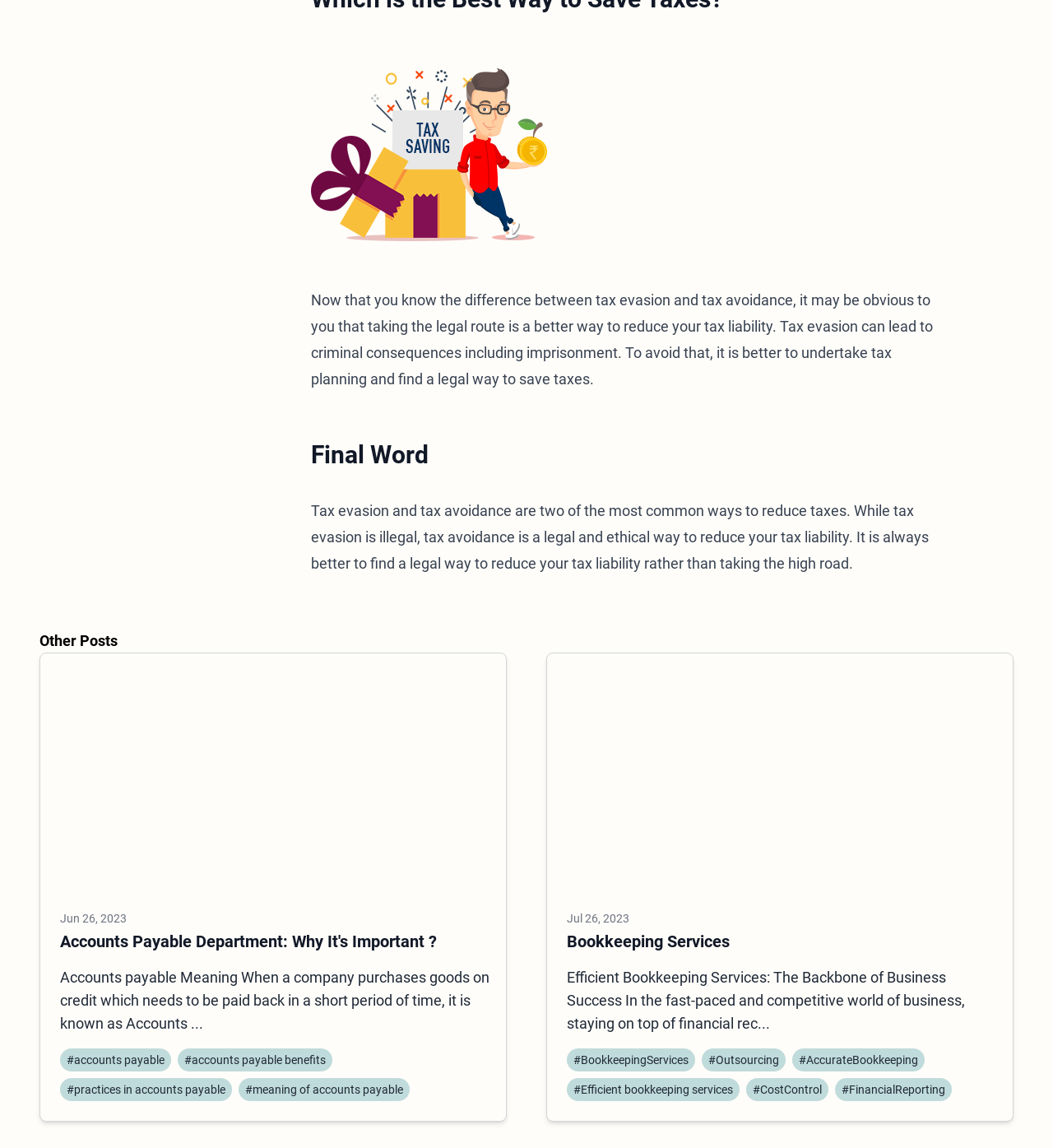Please find the bounding box coordinates of the element that must be clicked to perform the given instruction: "Click on the link 'Accounts Payable Department: Why It's Important?'". The coordinates should be four float numbers from 0 to 1, i.e., [left, top, right, bottom].

[0.038, 0.569, 0.48, 0.781]